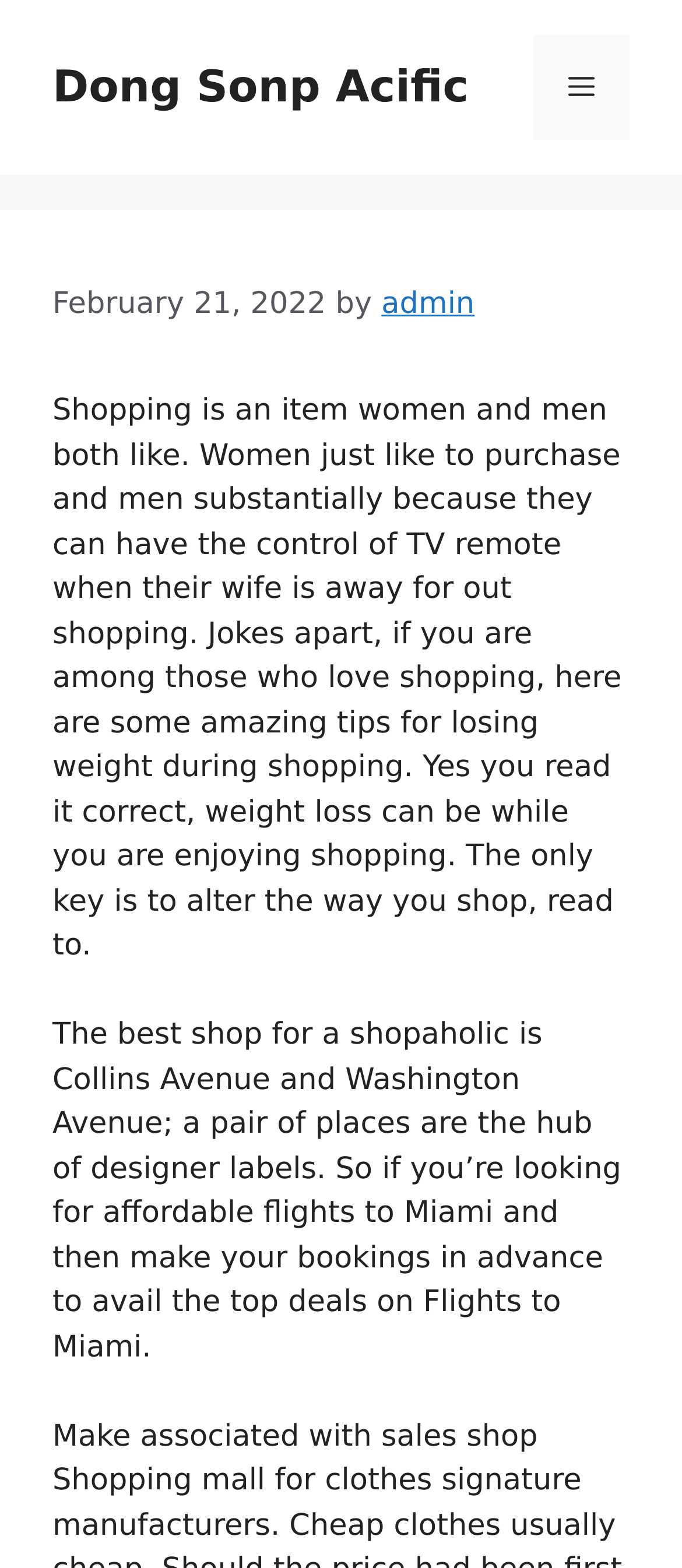Please find the bounding box for the UI component described as follows: "Dong Sonp Acific".

[0.077, 0.039, 0.687, 0.071]